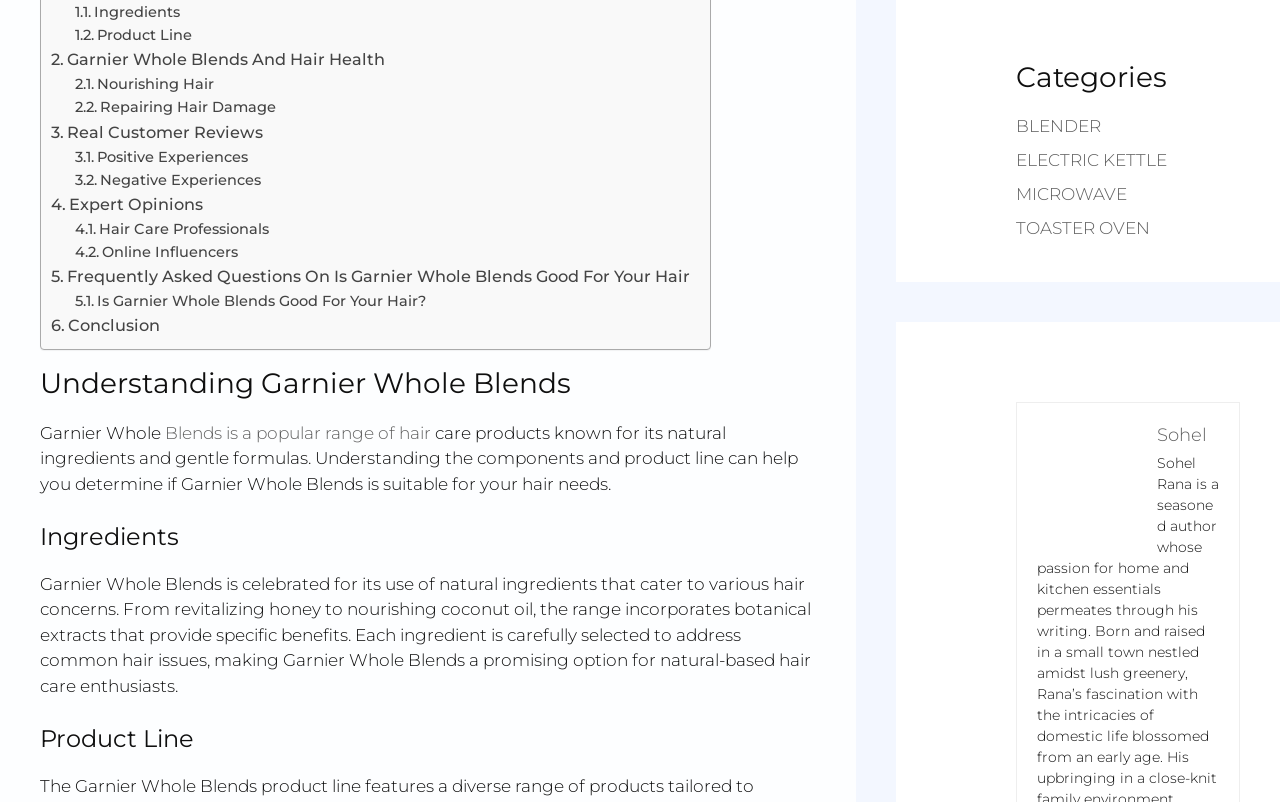What is the purpose of the ingredients in Garnier Whole Blends?
Using the screenshot, give a one-word or short phrase answer.

Address common hair issues